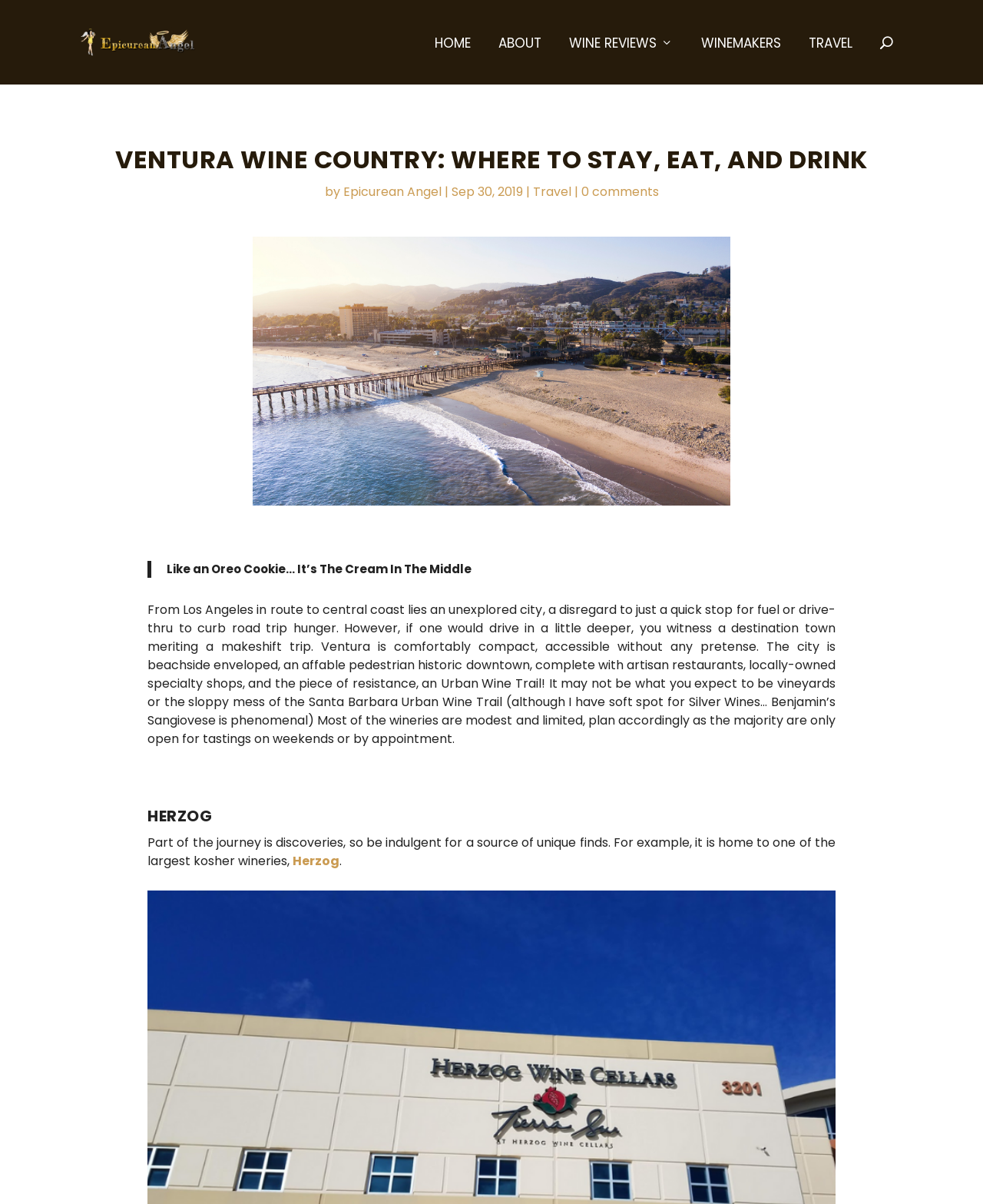Please identify the bounding box coordinates of the element on the webpage that should be clicked to follow this instruction: "Learn more about Herzog winery". The bounding box coordinates should be given as four float numbers between 0 and 1, formatted as [left, top, right, bottom].

[0.298, 0.708, 0.345, 0.723]